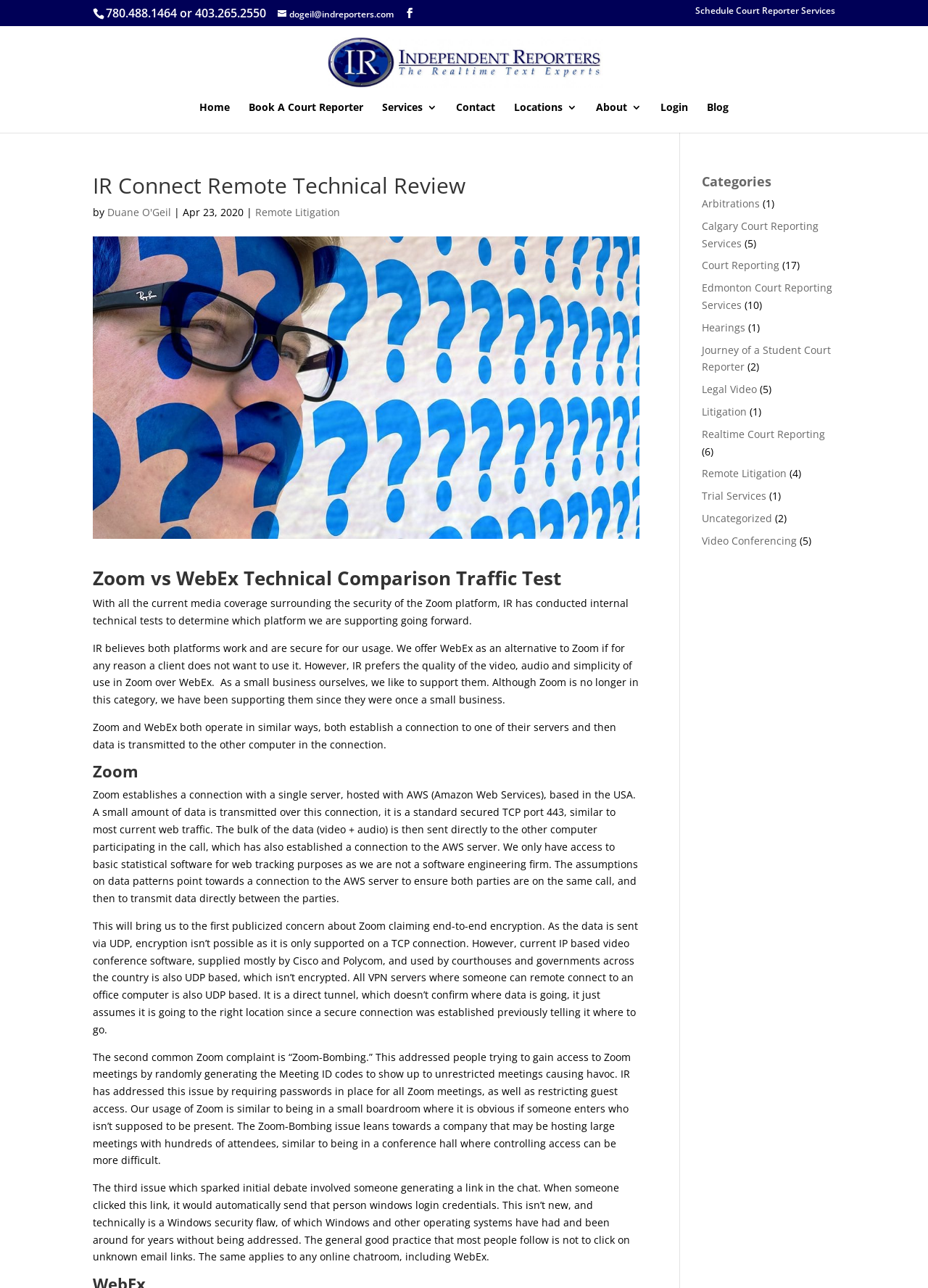Please specify the bounding box coordinates of the clickable region to carry out the following instruction: "Click the 'About' link". The coordinates should be four float numbers between 0 and 1, in the format [left, top, right, bottom].

None